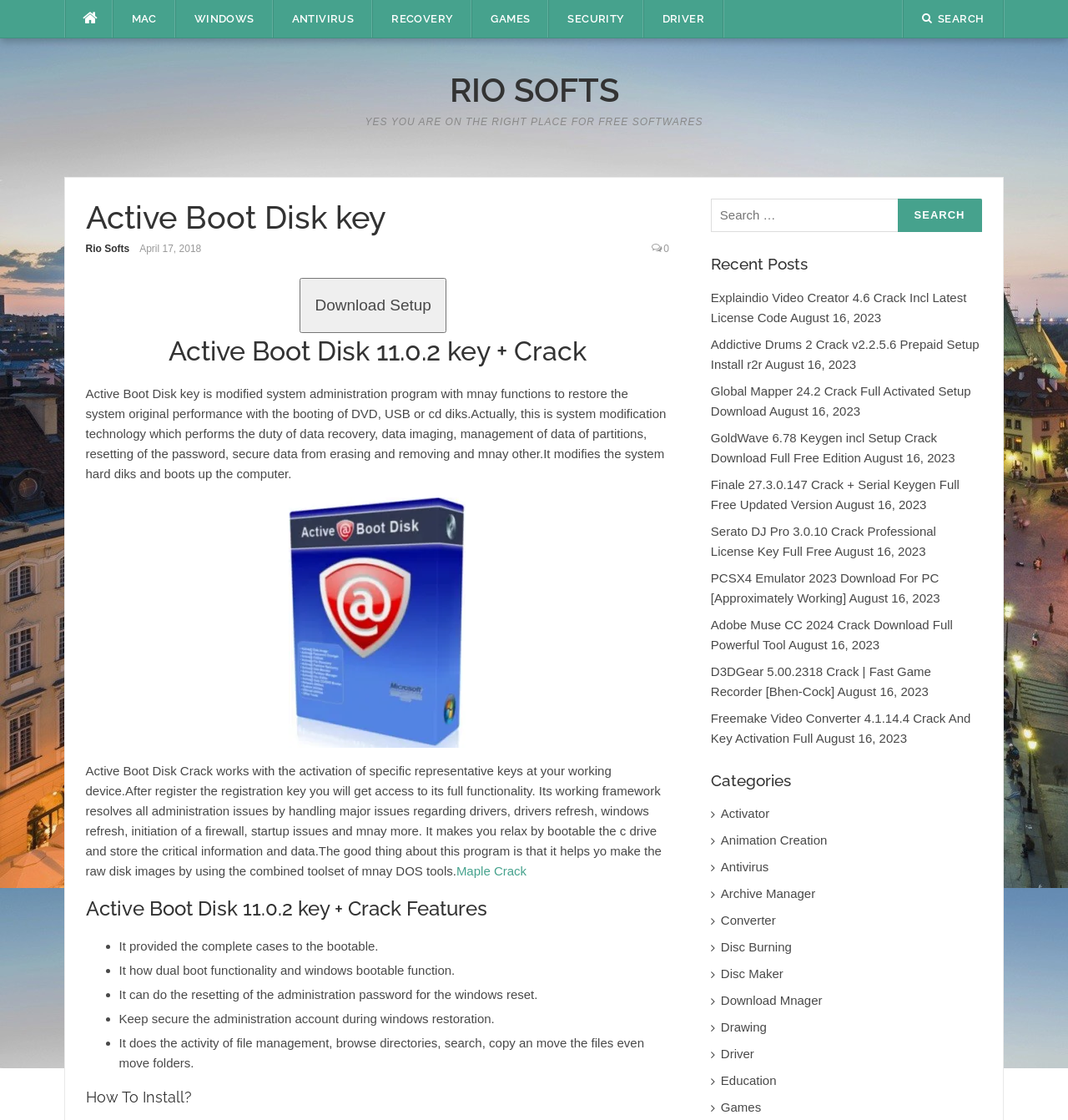What is one of the features of Active Boot Disk?
Provide a detailed answer to the question using information from the image.

The webpage lists several features of Active Boot Disk, including the ability to provide complete cases to the bootable, dual boot functionality, and windows bootable function. This feature is mentioned in the list of features under the heading 'Active Boot Disk 11.0.2 key + Crack Features'.